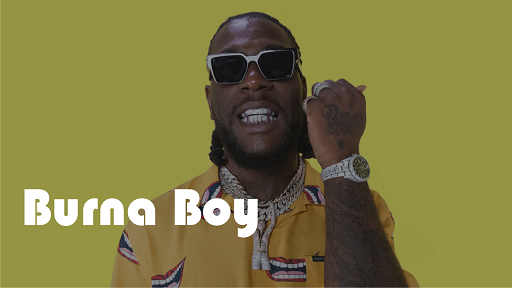Describe the scene in the image with detailed observations.

The image features Burna Boy, a prominent Nigerian singer and songwriter known for his influential contributions to the music industry. He is portrayed with a confident expression, wearing stylish sunglasses and a bright yellow shirt adorned with vibrant patterns. He gestures with one hand, showcasing a flashy wristwatch, embodying charisma and success. This visual captures the essence of Burna Boy's dynamic personality and his status as a cultural icon, reinforcing his position as one of the most recognized artists in the global music scene. The background complements the vibrant theme, reflecting his energetic style and musical prowess.